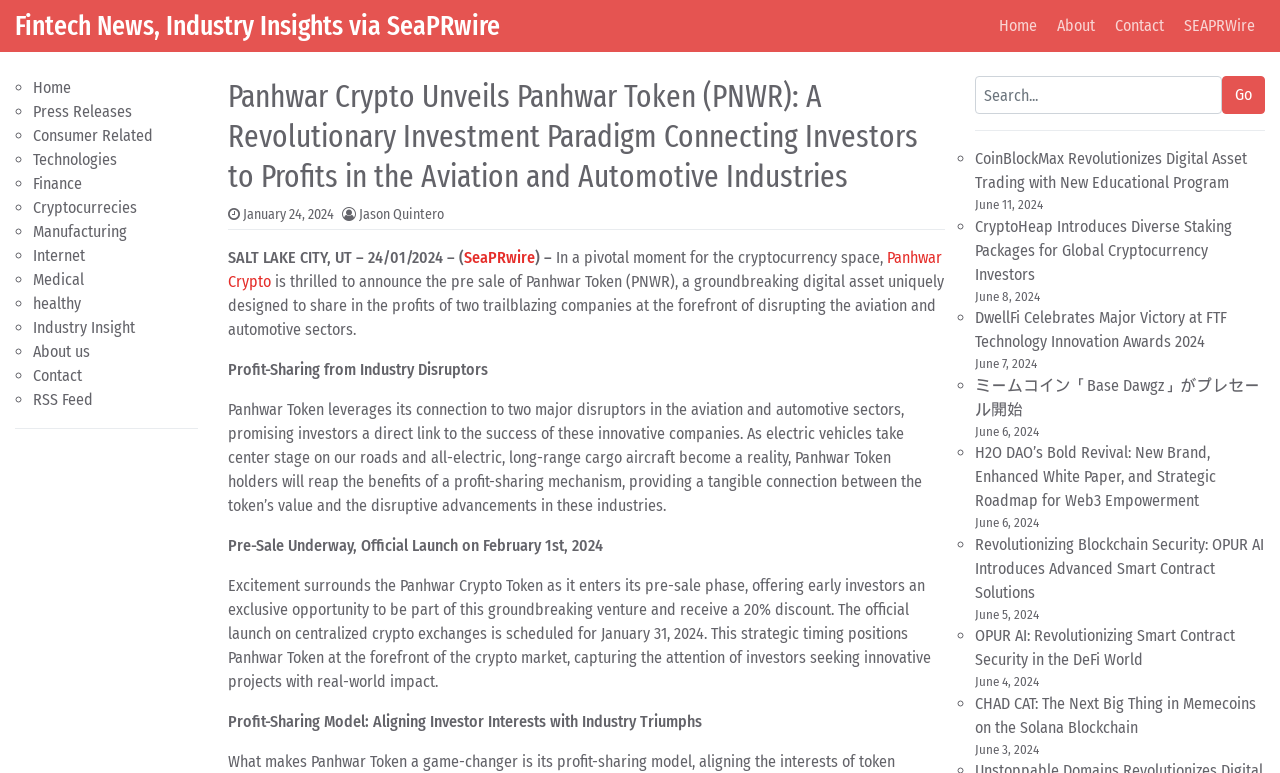Mark the bounding box of the element that matches the following description: "RSS Feed".

[0.026, 0.505, 0.073, 0.529]